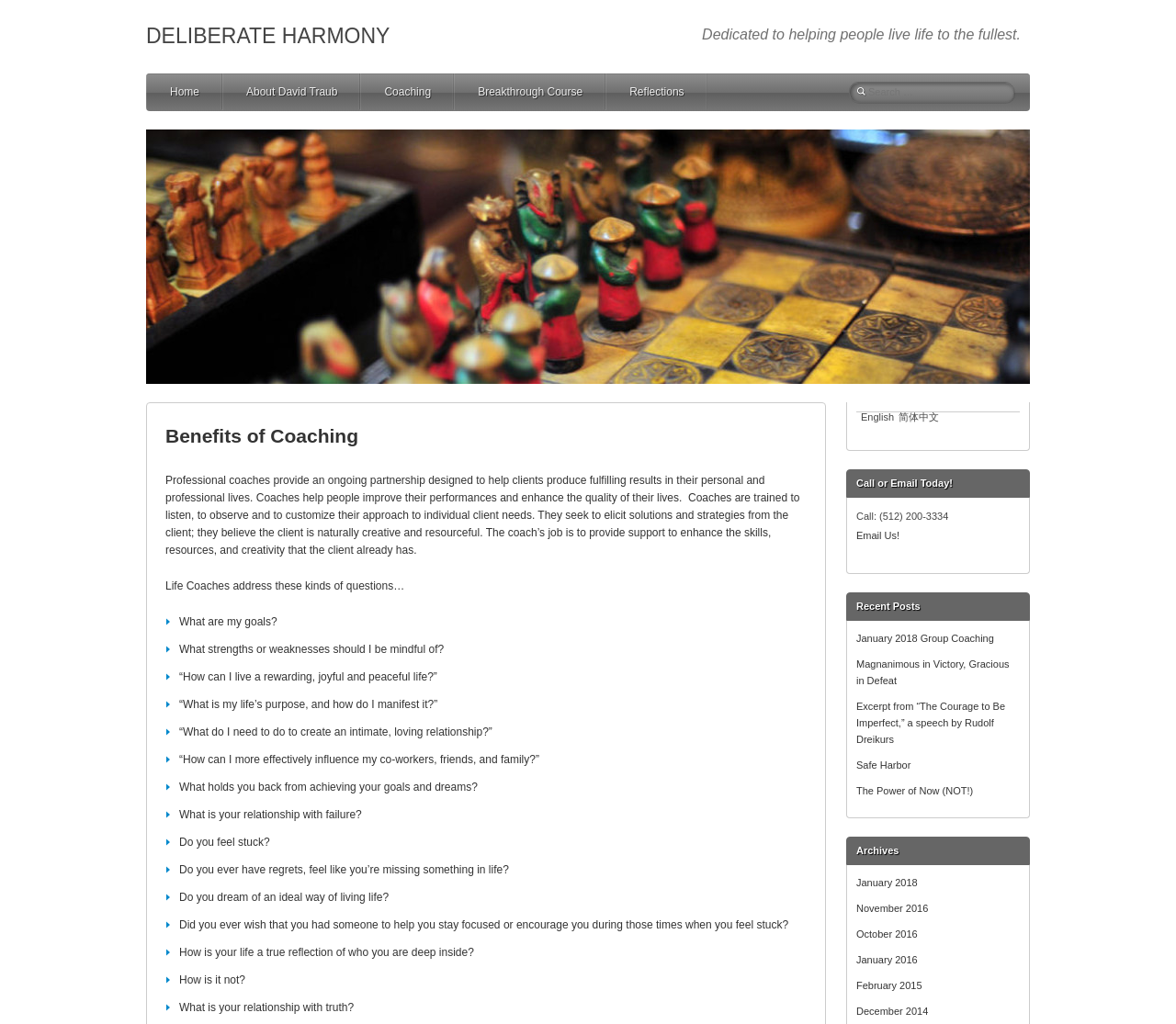Please find the bounding box for the UI component described as follows: "About David Traub".

[0.19, 0.072, 0.346, 0.108]